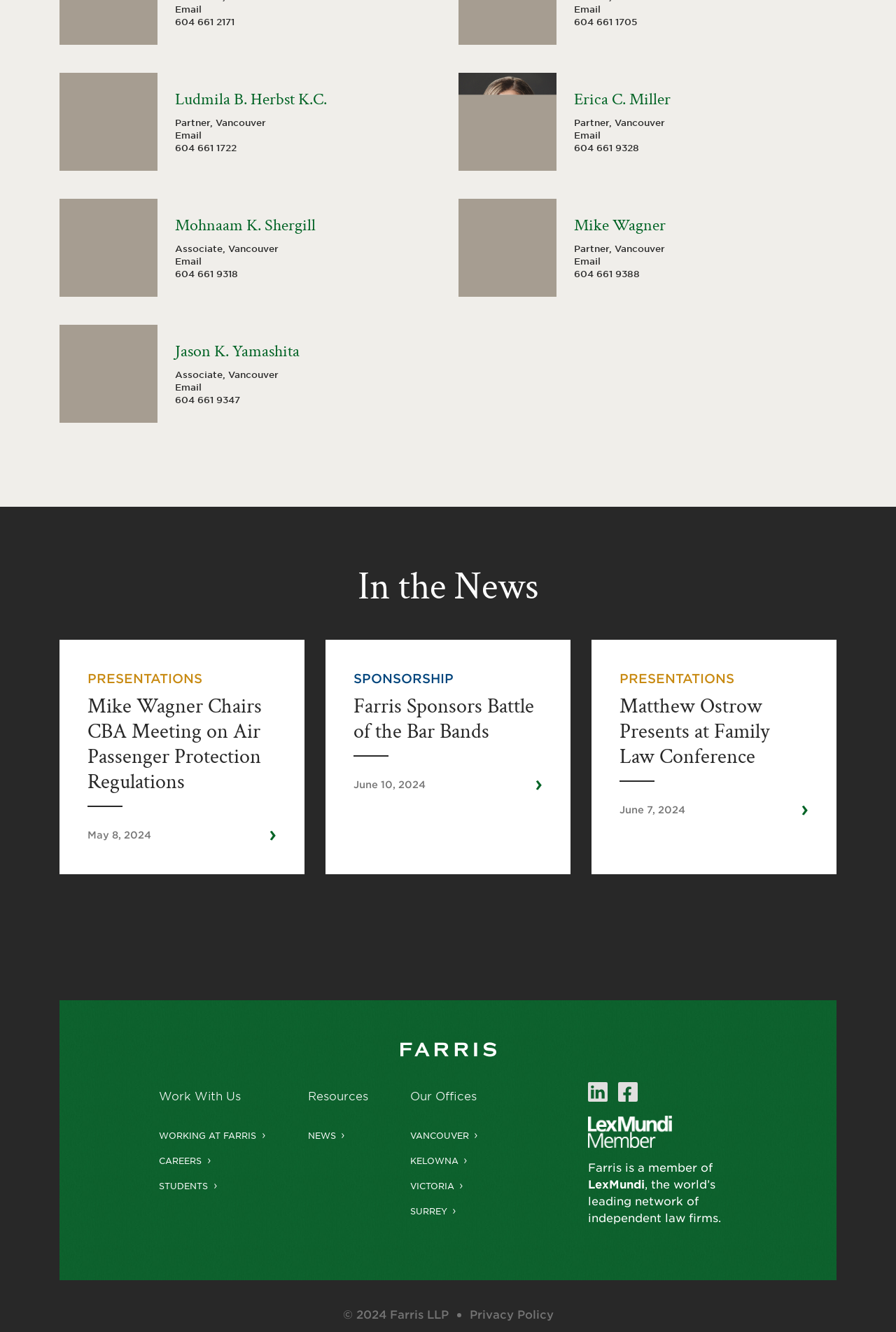Can you specify the bounding box coordinates for the region that should be clicked to fulfill this instruction: "Read news about Mike Wagner Chairs CBA Meeting on Air Passenger Protection Regulations".

[0.098, 0.501, 0.309, 0.635]